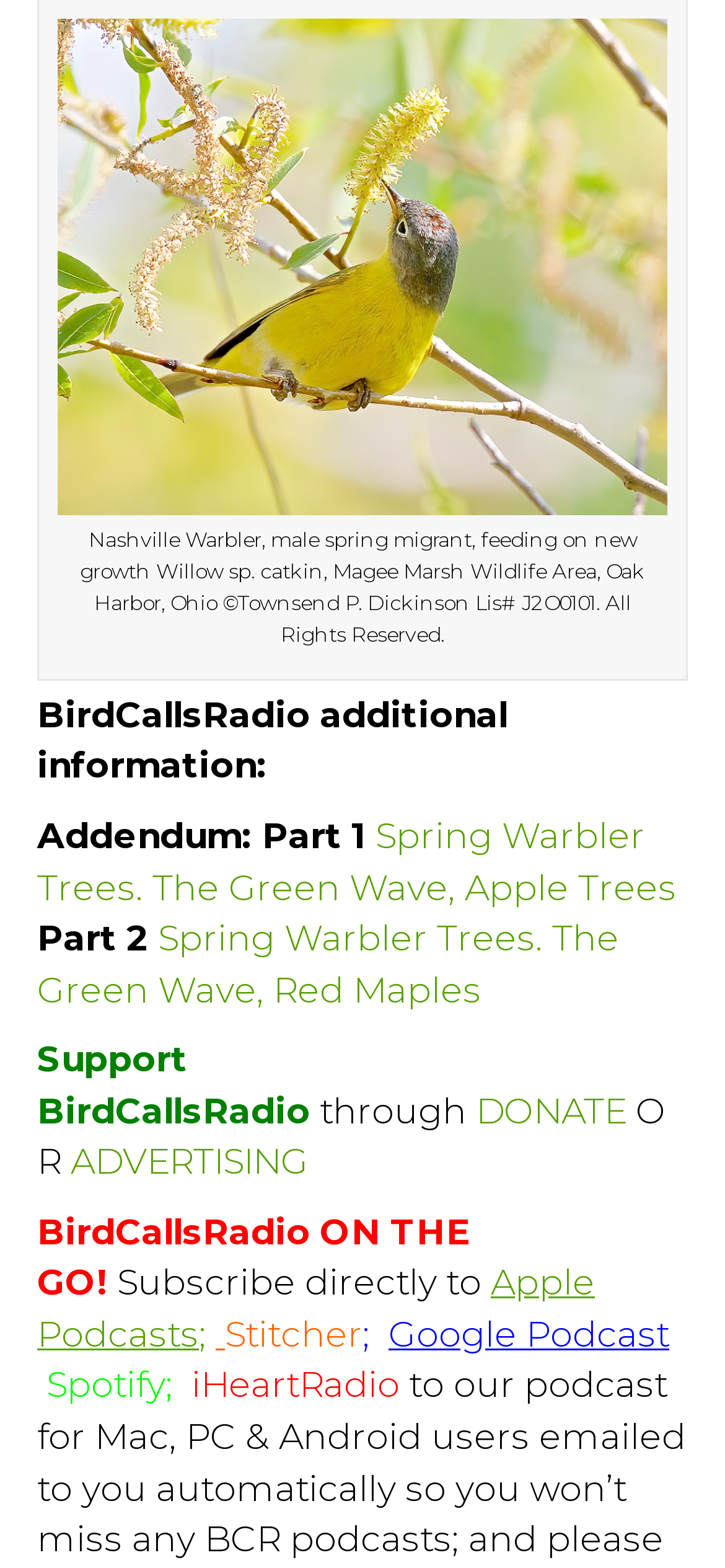What is the bird species in the image?
Analyze the image and deliver a detailed answer to the question.

The image on the webpage shows a bird feeding on a catkin, and the caption describes it as a 'Nashville Warbler, male spring migrant'. Therefore, the bird species in the image is a Nashville Warbler.